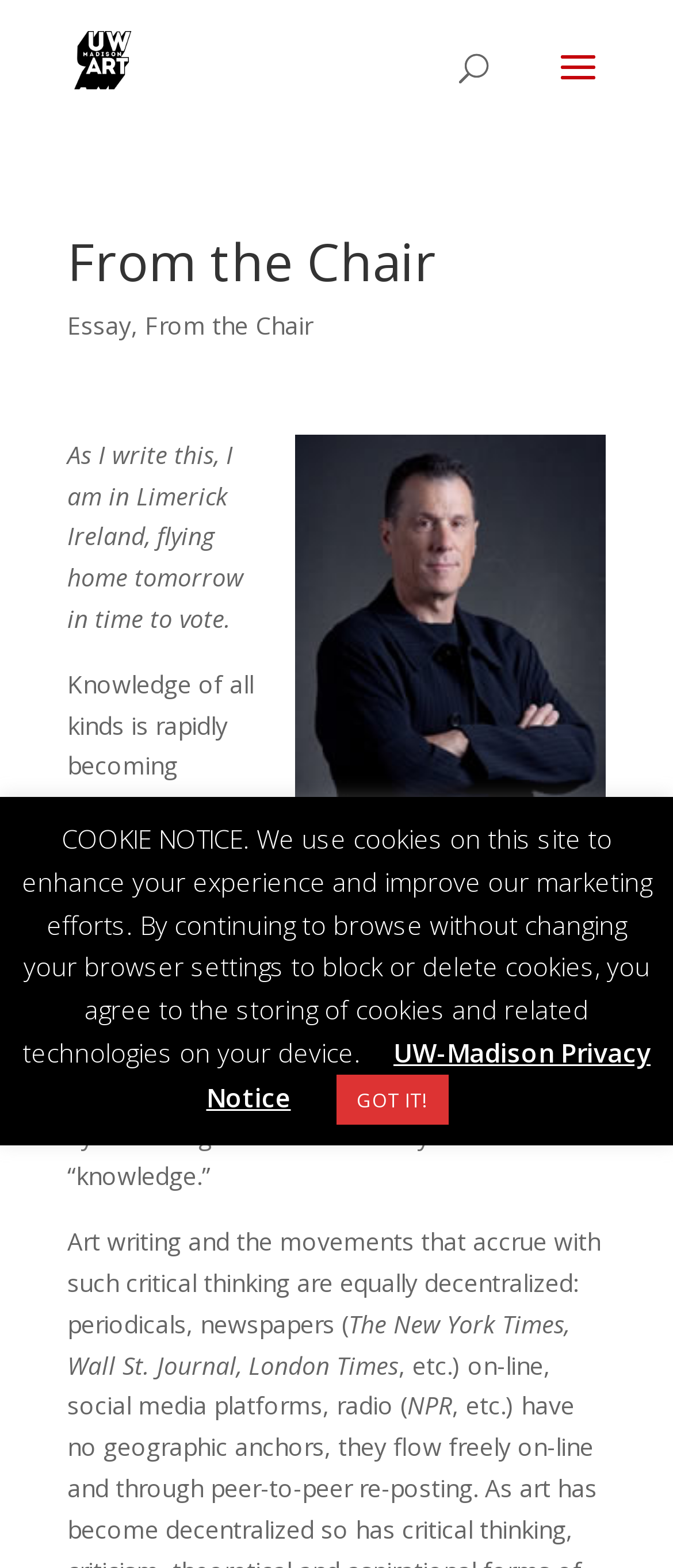Extract the heading text from the webpage.

From the Chair